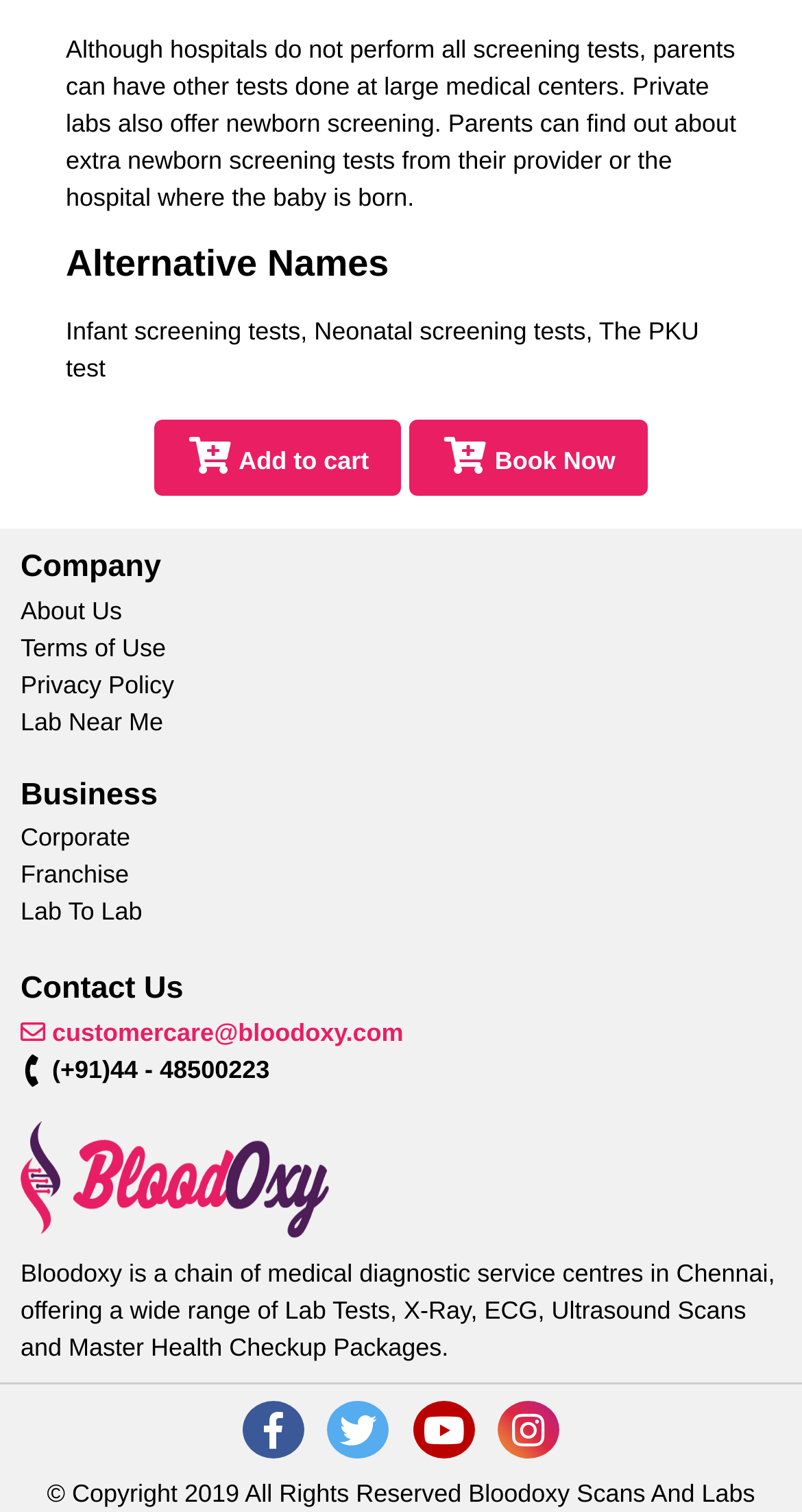Locate the bounding box coordinates of the element that should be clicked to fulfill the instruction: "Click Add to cart".

[0.192, 0.278, 0.501, 0.328]